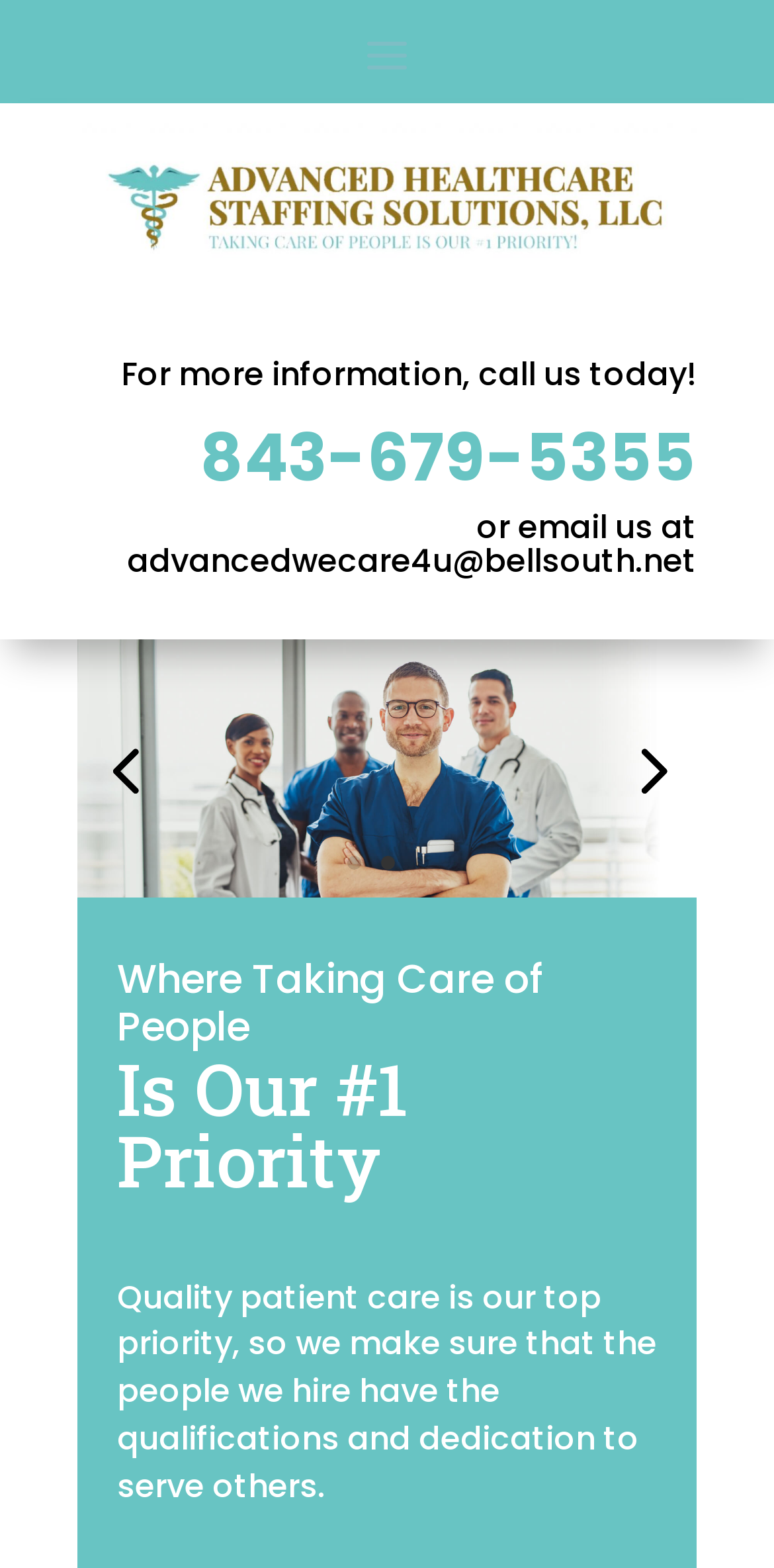Please provide the bounding box coordinates in the format (top-left x, top-left y, bottom-right x, bottom-right y). Remember, all values are floating point numbers between 0 and 1. What is the bounding box coordinate of the region described as: Go to...

None